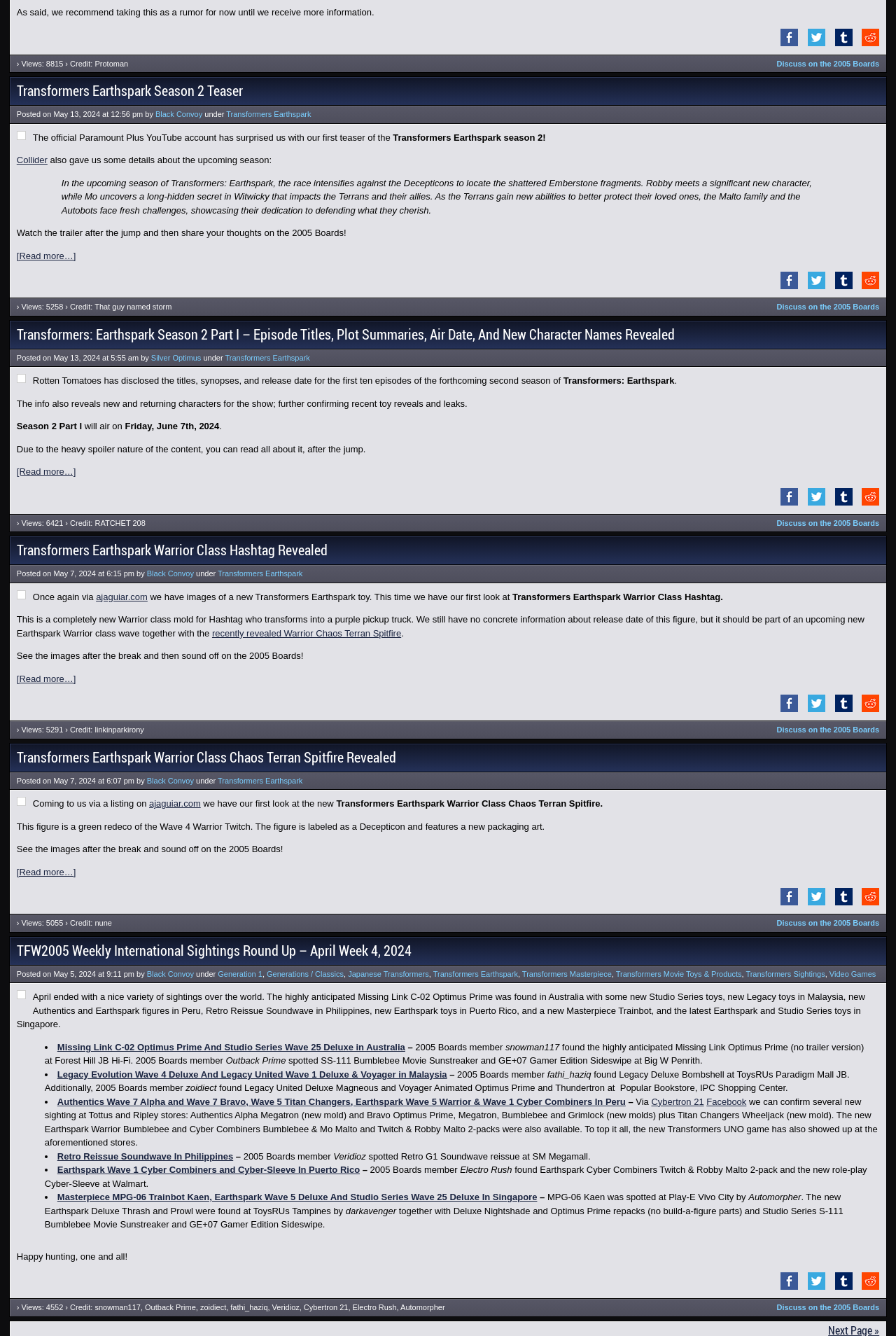Show the bounding box coordinates of the region that should be clicked to follow the instruction: "Read more about Transformers Earthspark Season 2 Teaser."

[0.019, 0.188, 0.085, 0.195]